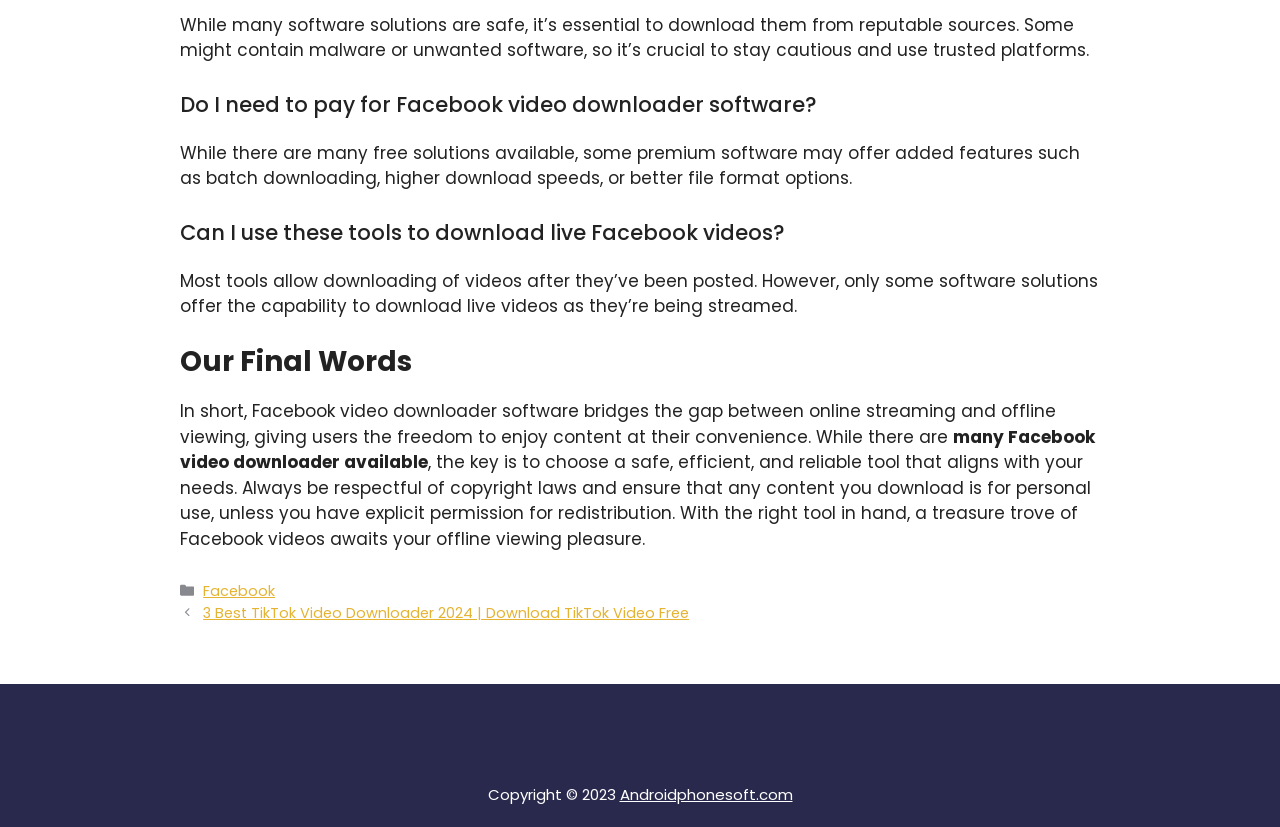Utilize the details in the image to give a detailed response to the question: What should users ensure when downloading Facebook videos?

The webpage advises users to always be respectful of copyright laws and ensure that any content they download is for personal use, unless they have explicit permission for redistribution.